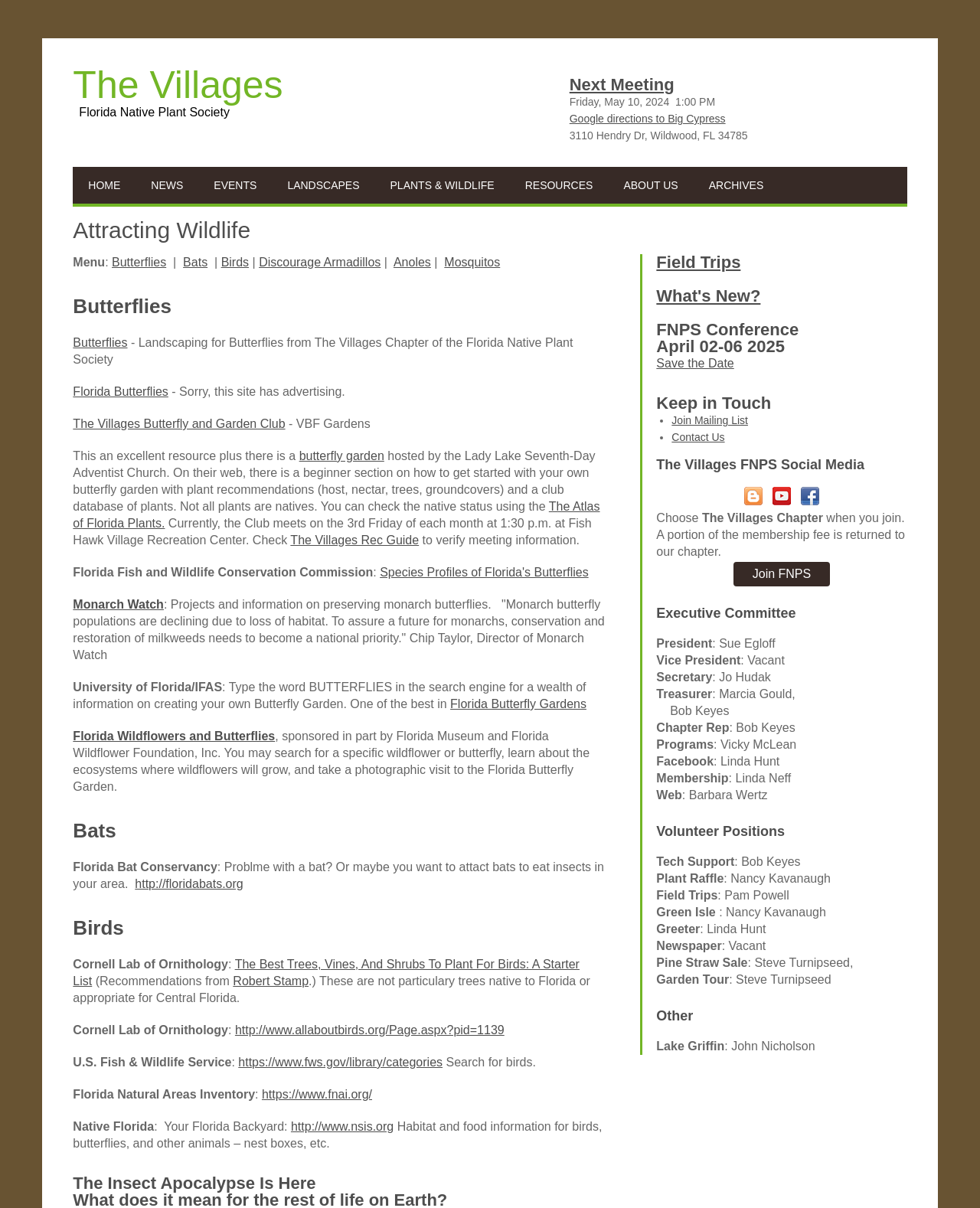What is the topic of the webpage?
Refer to the image and offer an in-depth and detailed answer to the question.

The topic of the webpage can be determined by looking at the root element 'Attracting Wildlife - The Villages' and the various headings and links on the page, which suggest that the webpage is about attracting wildlife, specifically birds, bats, and butterflies, in The Villages, Florida.